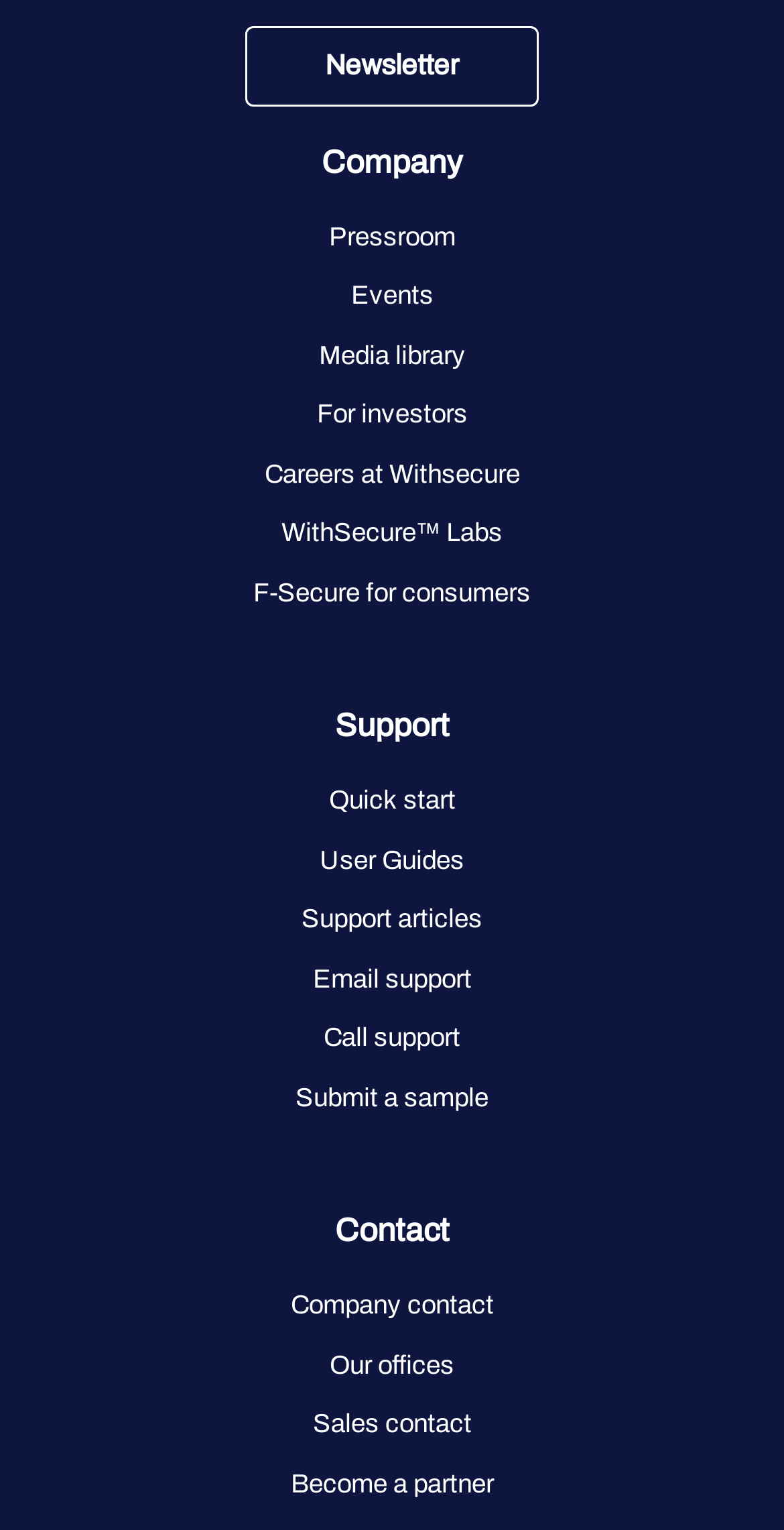Determine the bounding box coordinates of the clickable region to execute the instruction: "View the media library". The coordinates should be four float numbers between 0 and 1, denoted as [left, top, right, bottom].

[0.406, 0.223, 0.594, 0.241]